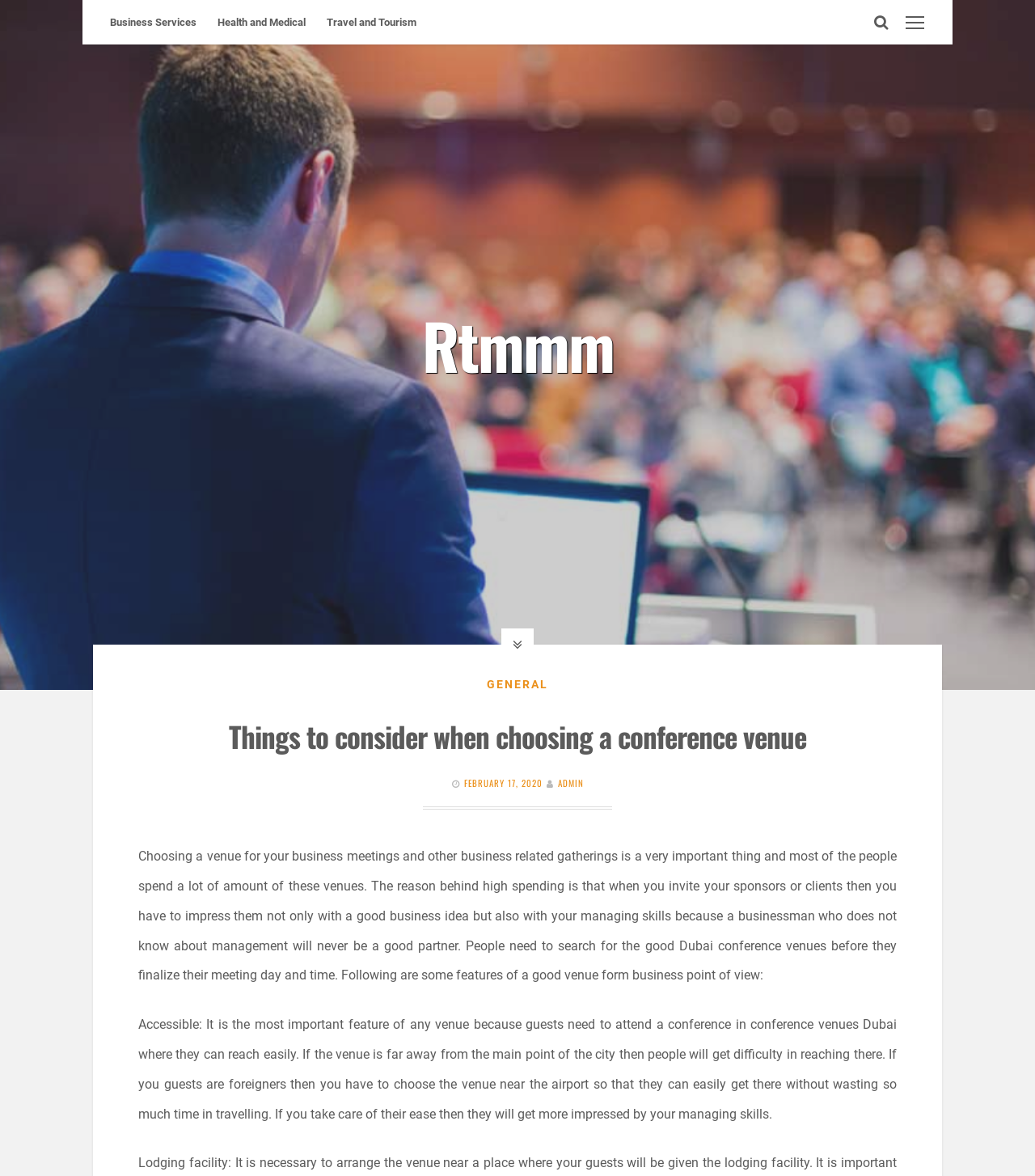What is the importance of choosing a conference venue?
Please provide a detailed and thorough answer to the question.

According to the webpage, choosing a venue for business meetings and gatherings is crucial because it can impress sponsors or clients not only with a good business idea but also with managing skills.